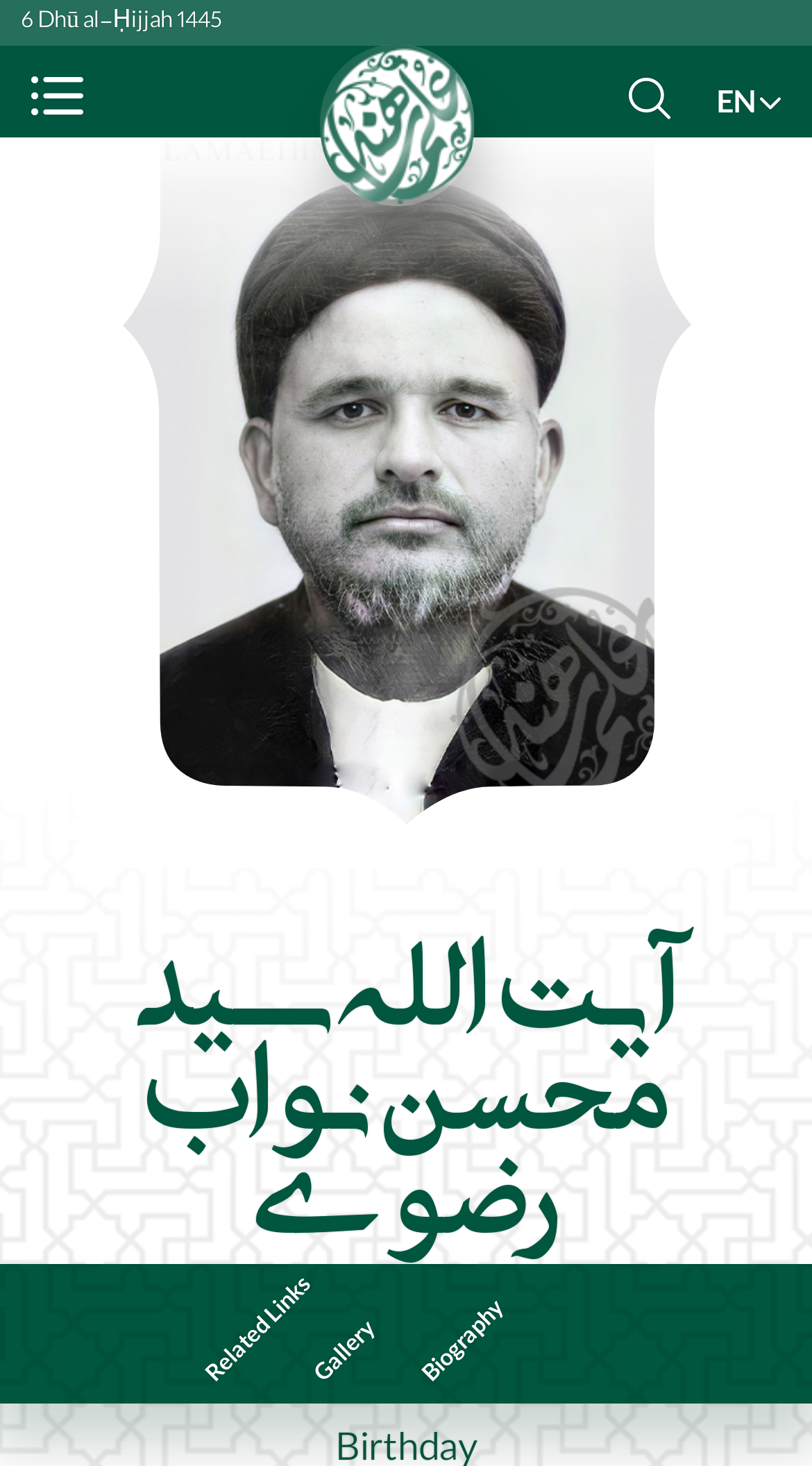What is the name of the person in the image?
Using the image as a reference, answer the question in detail.

I analyzed the image element on the webpage and found that it is a picture of a person named 'Ayatullah Syed Mohsin Nawab Rizvi'.